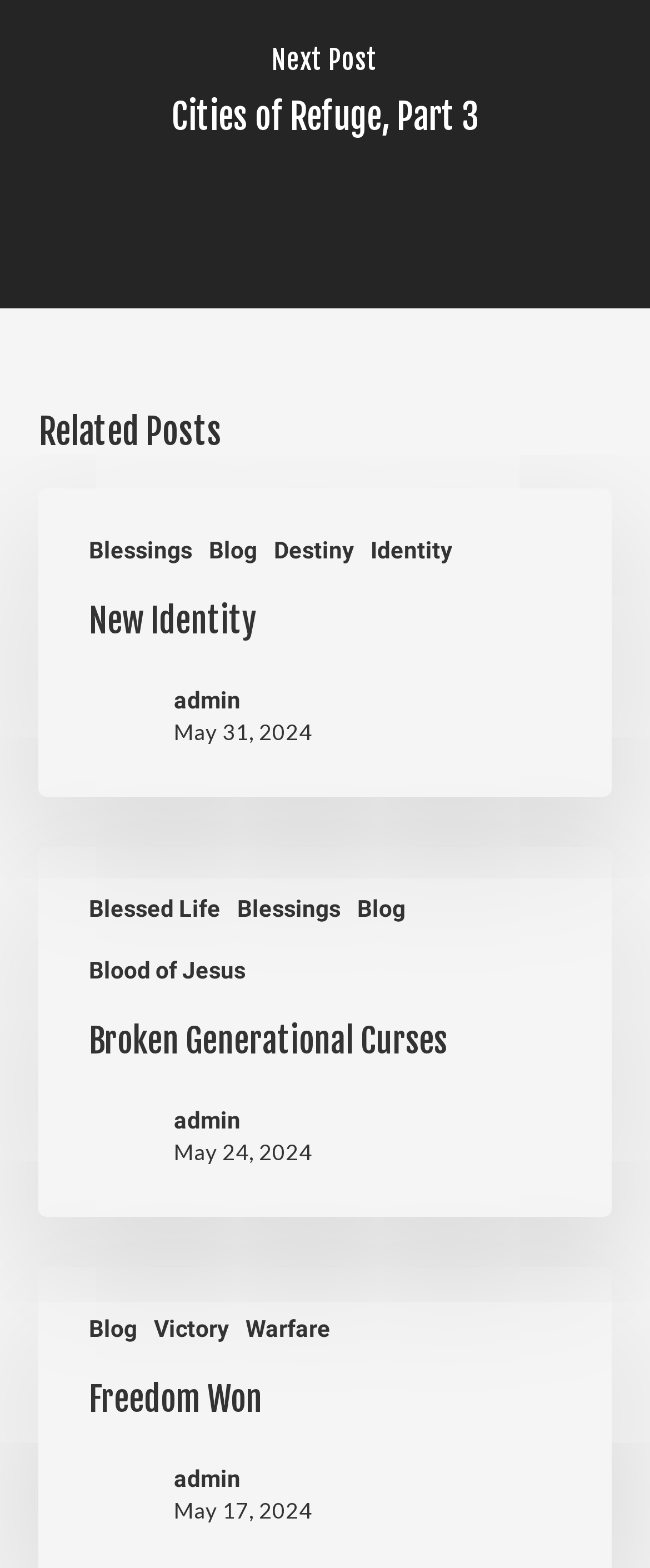Answer this question in one word or a short phrase: What is the date of the 'Freedom Won' post?

May 17, 2024